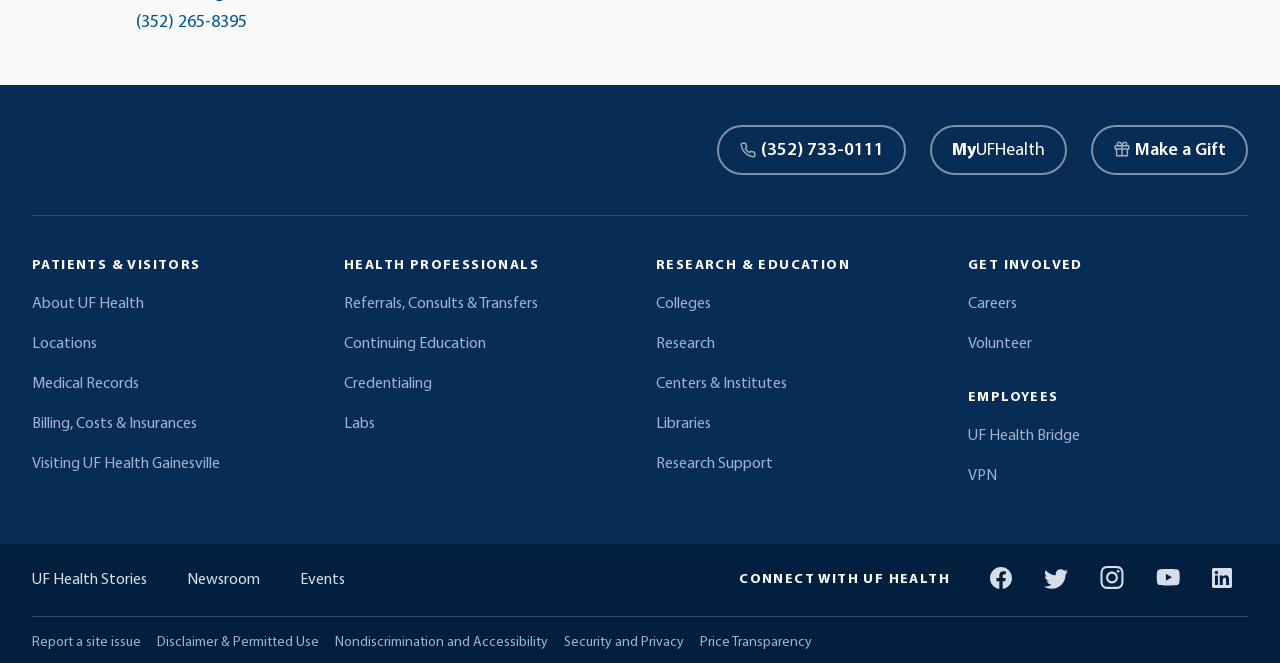Pinpoint the bounding box coordinates for the area that should be clicked to perform the following instruction: "Follow UF Health on Facebook".

[0.767, 0.836, 0.797, 0.912]